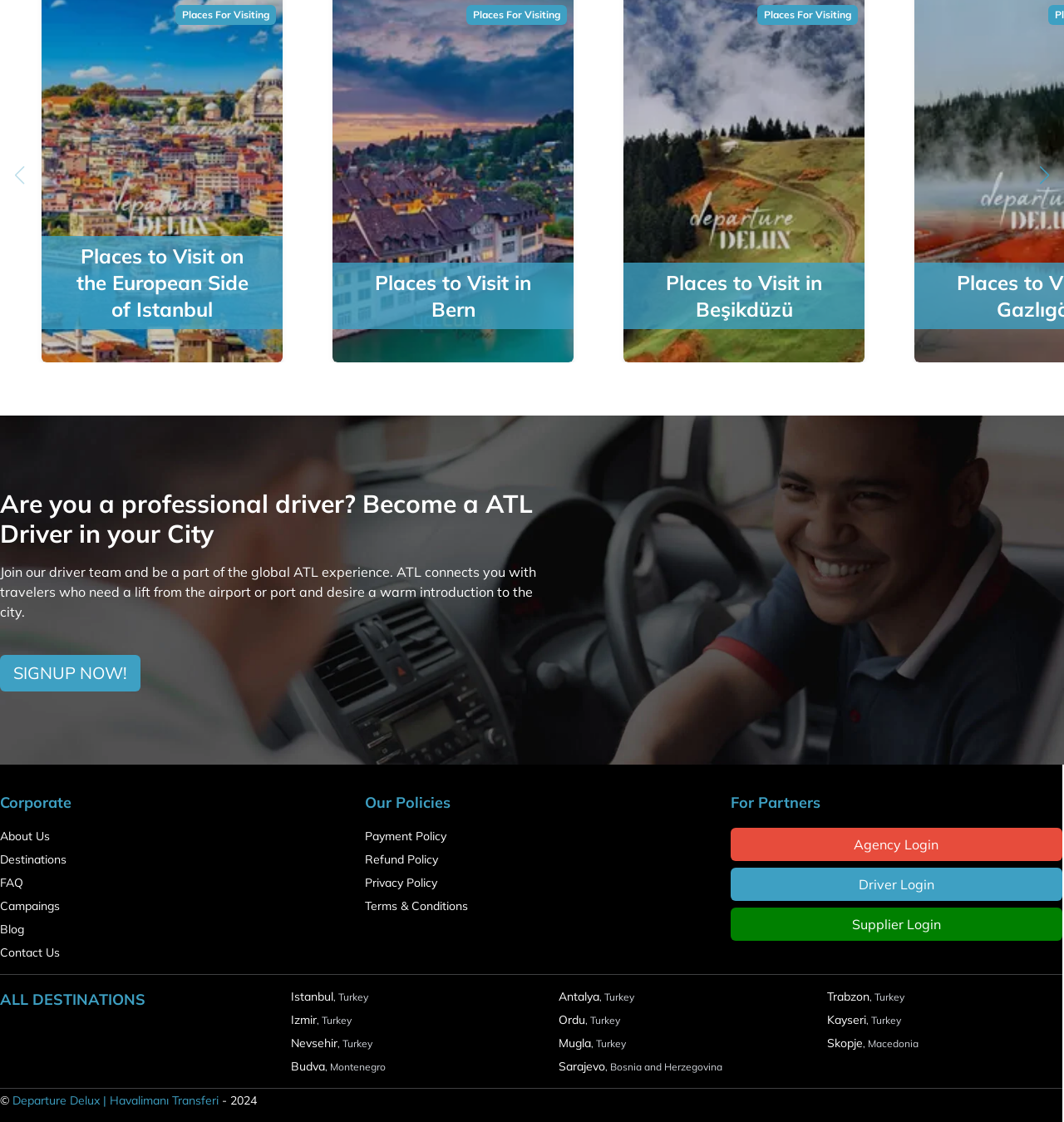What type of login options are available for partners?
Based on the image, provide your answer in one word or phrase.

Agency, Driver, Supplier